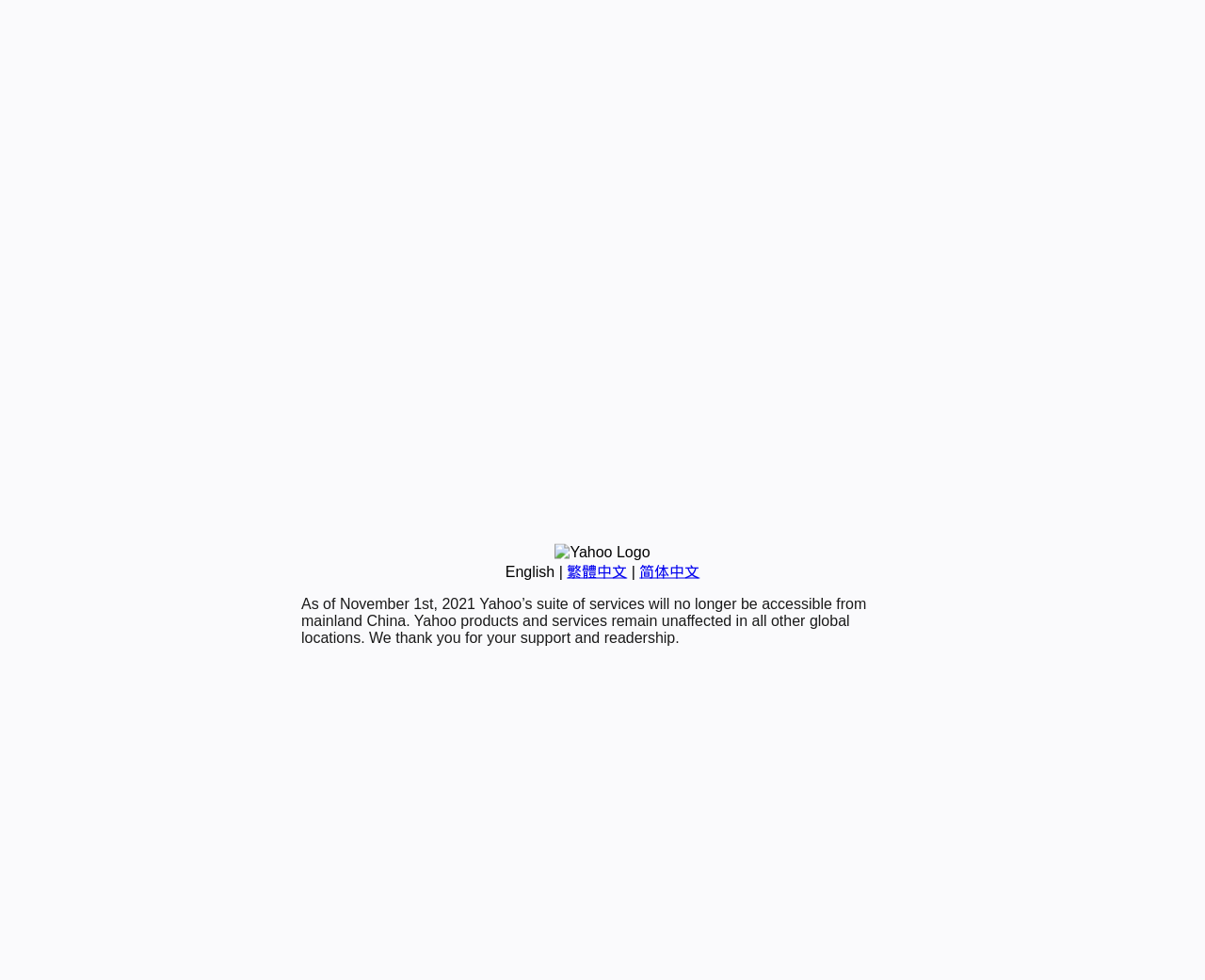From the element description: "English", extract the bounding box coordinates of the UI element. The coordinates should be expressed as four float numbers between 0 and 1, in the order [left, top, right, bottom].

[0.419, 0.575, 0.46, 0.591]